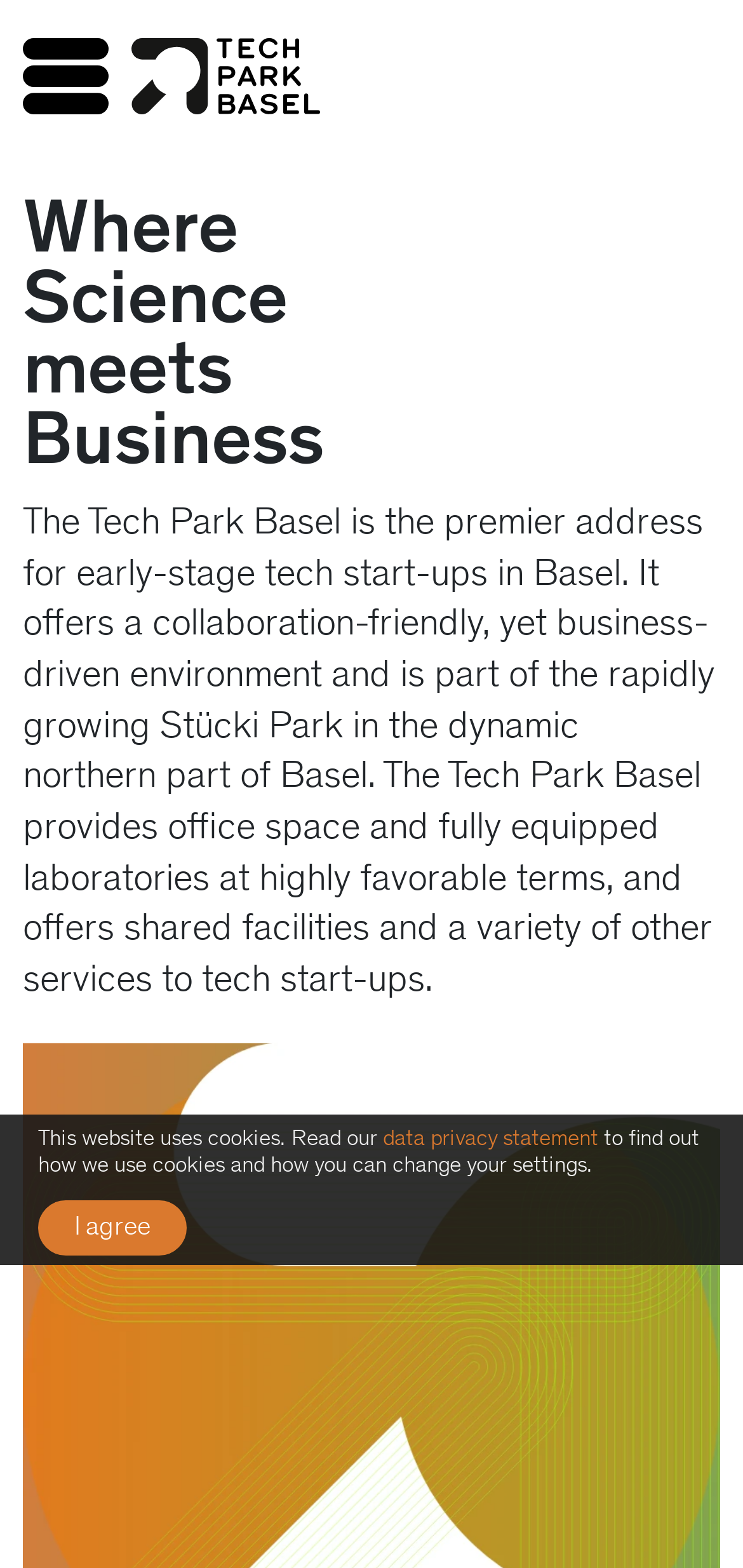What is the main purpose of Tech Park Basel?
Carefully examine the image and provide a detailed answer to the question.

Based on the webpage, it seems that Tech Park Basel provides a collaboration-friendly environment for early-stage tech startups in Basel, offering office space and fully equipped laboratories at favorable terms.